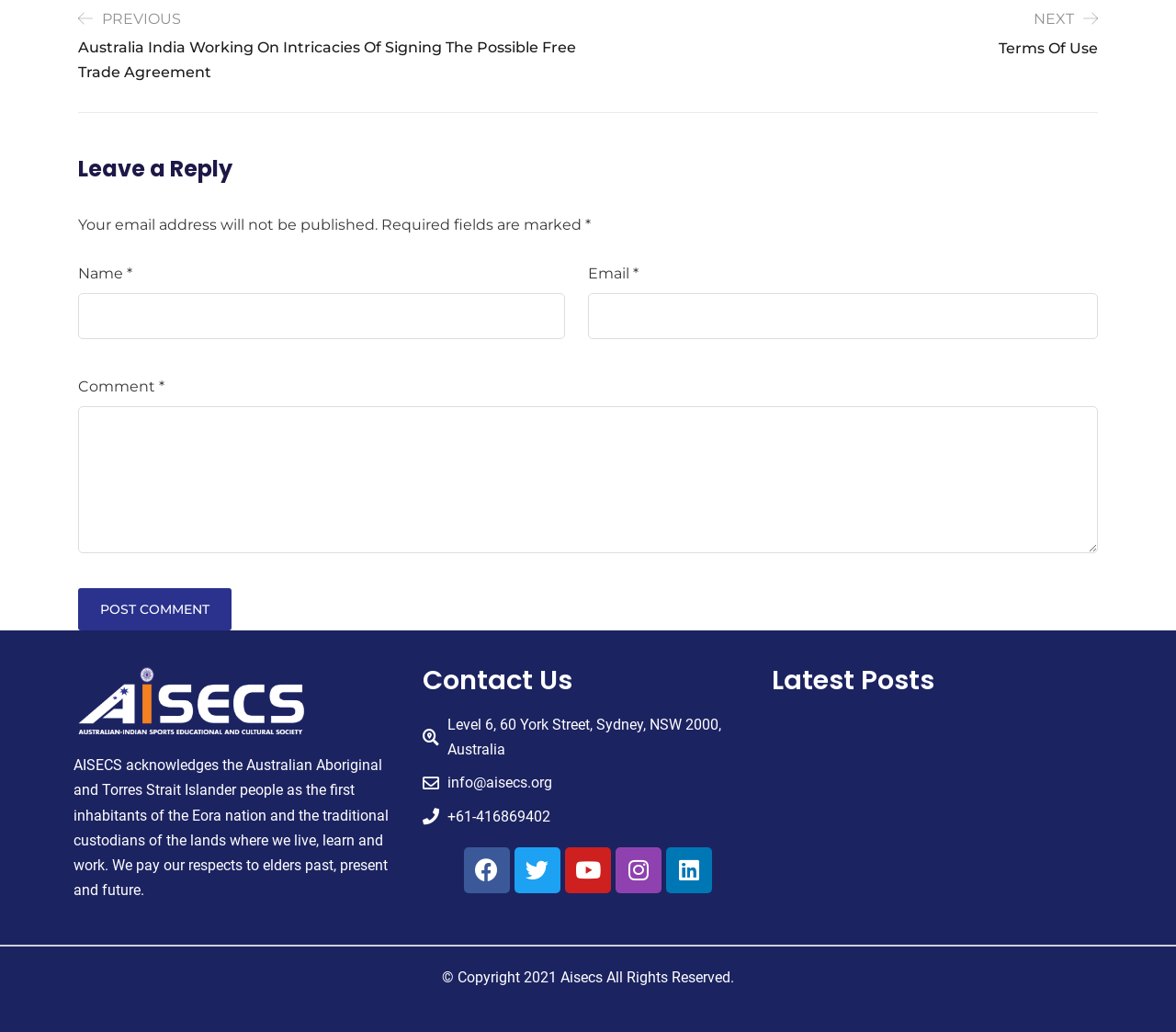Provide a brief response to the question using a single word or phrase: 
What social media platforms does AISECS have?

Facebook, Twitter, Youtube, Instagram, Linkedin